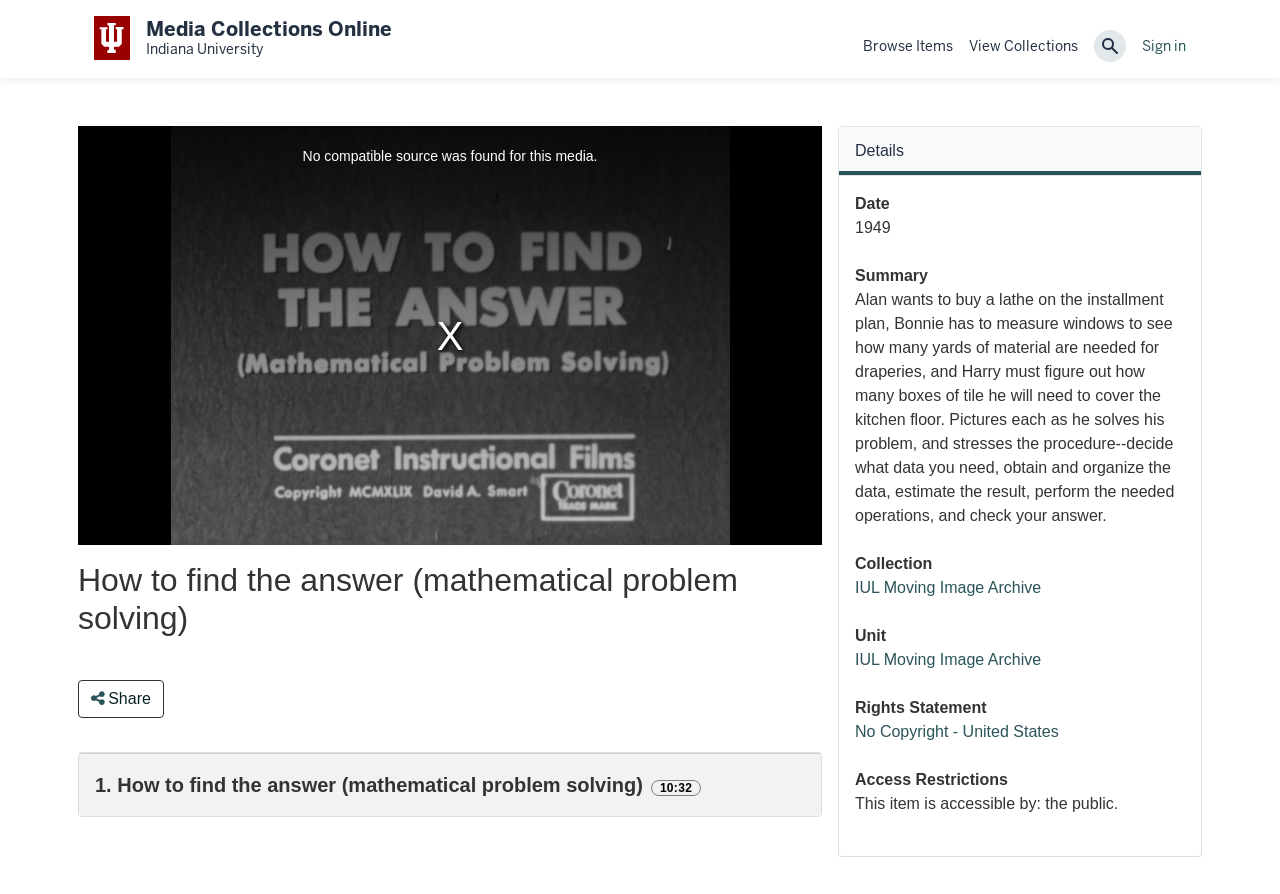Using a single word or phrase, answer the following question: 
Is the video accessible to the public?

Yes